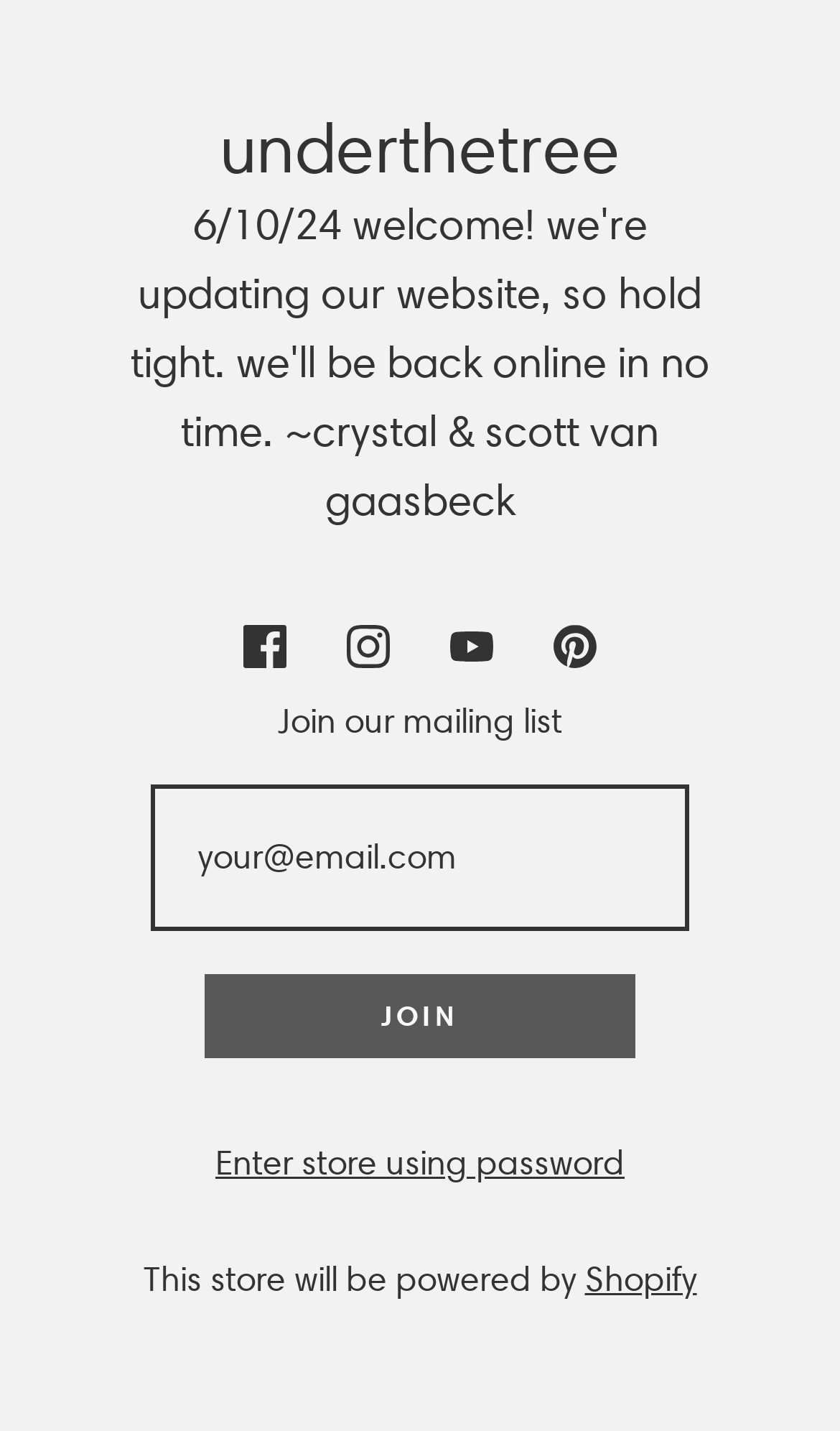Identify the bounding box coordinates of the section that should be clicked to achieve the task described: "Click the Enter store using password link".

[0.256, 0.794, 0.744, 0.833]